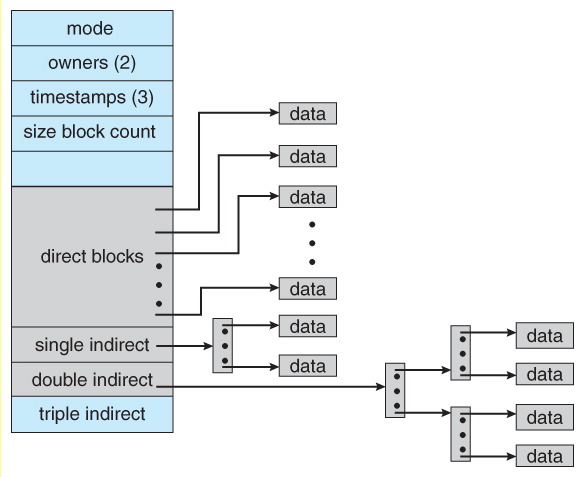Offer a detailed narrative of the image's content.

The image illustrates the structure of a UNIX inode, detailing how data blocks are organized within the file system. At the top, key attributes such as mode, owners, timestamps, and size block count are listed, indicating the metadata associated with the inode. 

Direct blocks are shown at the center, which point directly to the data blocks containing file content. Below, the diagram describes the indirect blocks: single, double, and triple indirect, which serve to extend access to additional data blocks as needed. Each indirect block provides pointers to further blocks, allowing efficient data management, especially for larger files. The clear delineation of these components highlights the complexity and efficiency of the UNIX file system's approach to file storage.